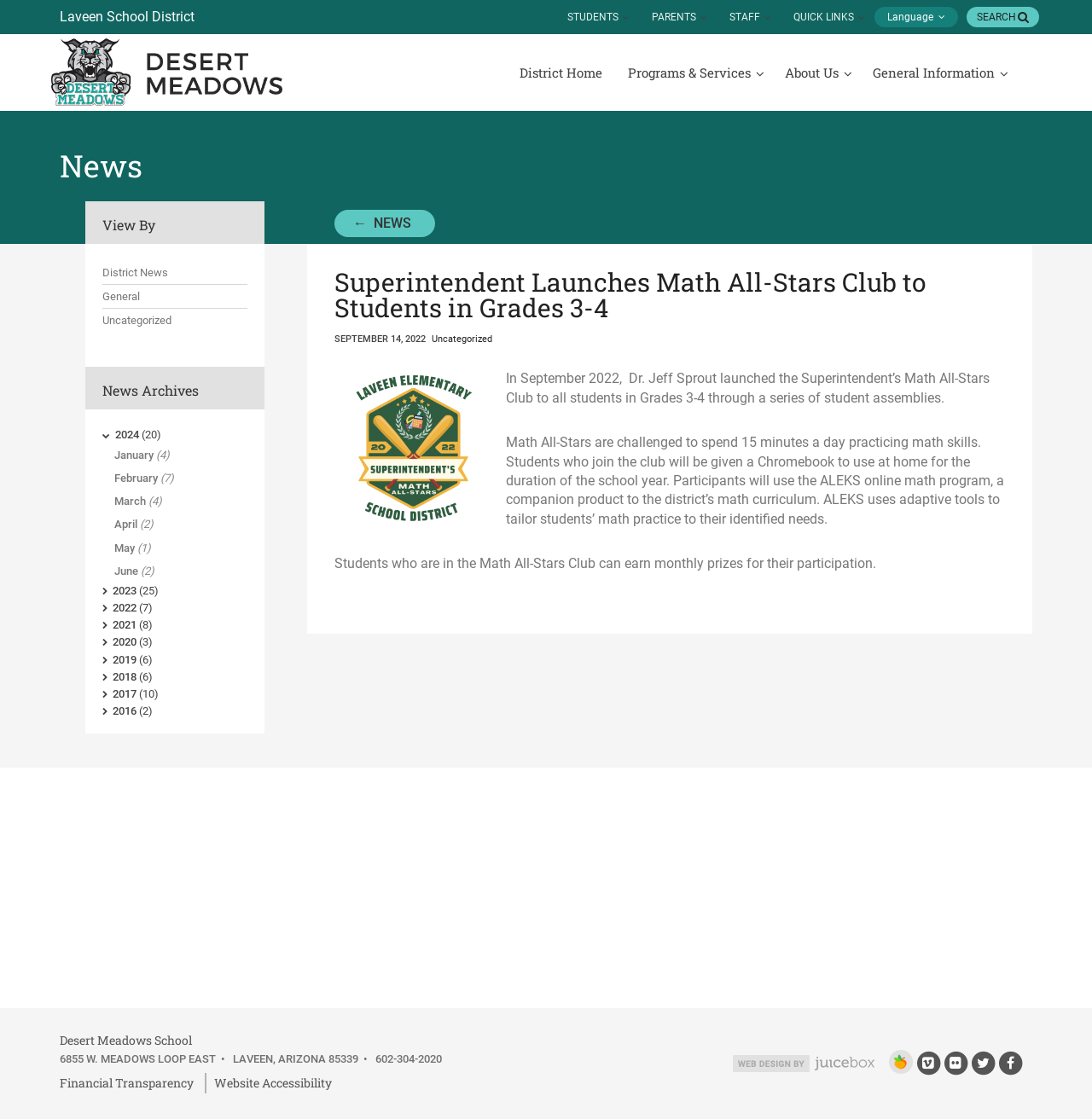Please identify the bounding box coordinates of the element I should click to complete this instruction: 'Search for something'. The coordinates should be given as four float numbers between 0 and 1, like this: [left, top, right, bottom].

[0.885, 0.006, 0.952, 0.024]